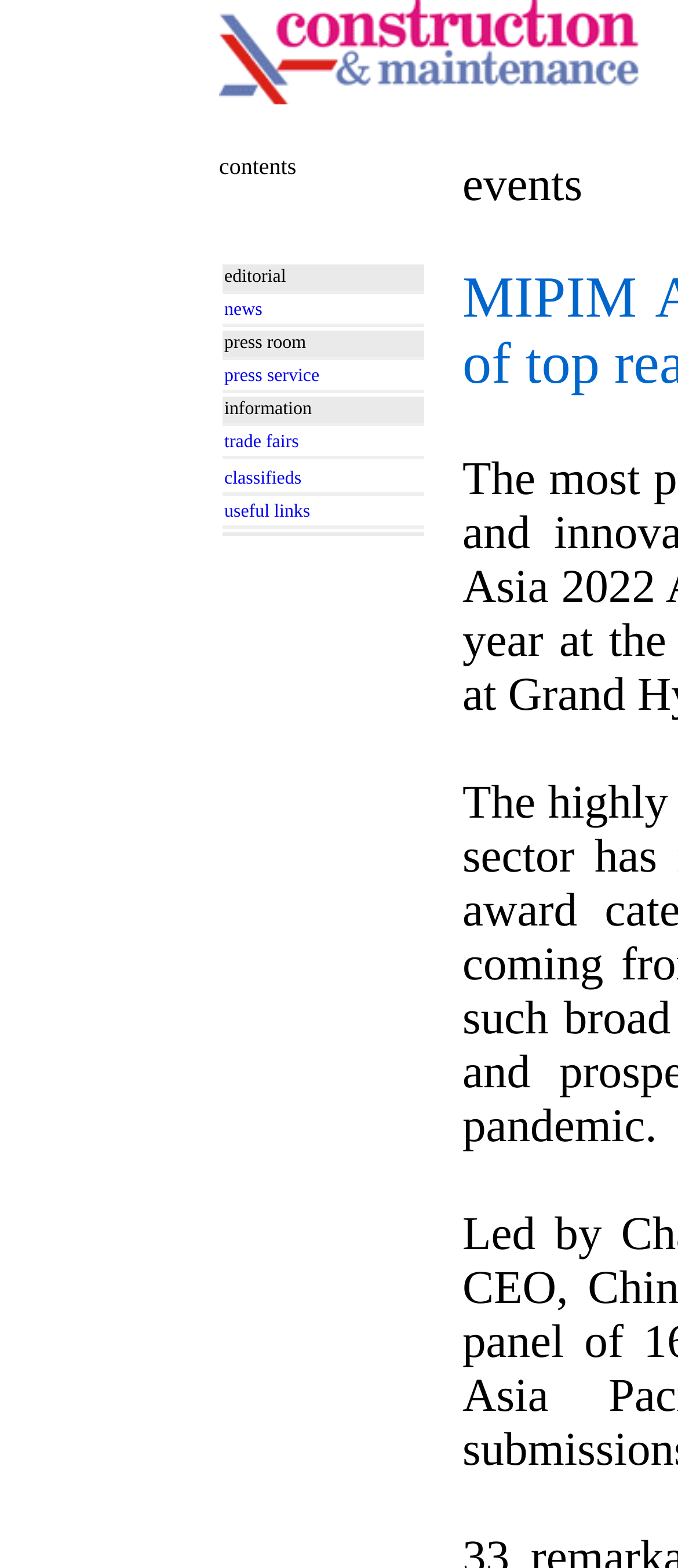What is the main topic of the webpage?
Based on the screenshot, provide a one-word or short-phrase response.

MIPIM Asia 2022 Awards